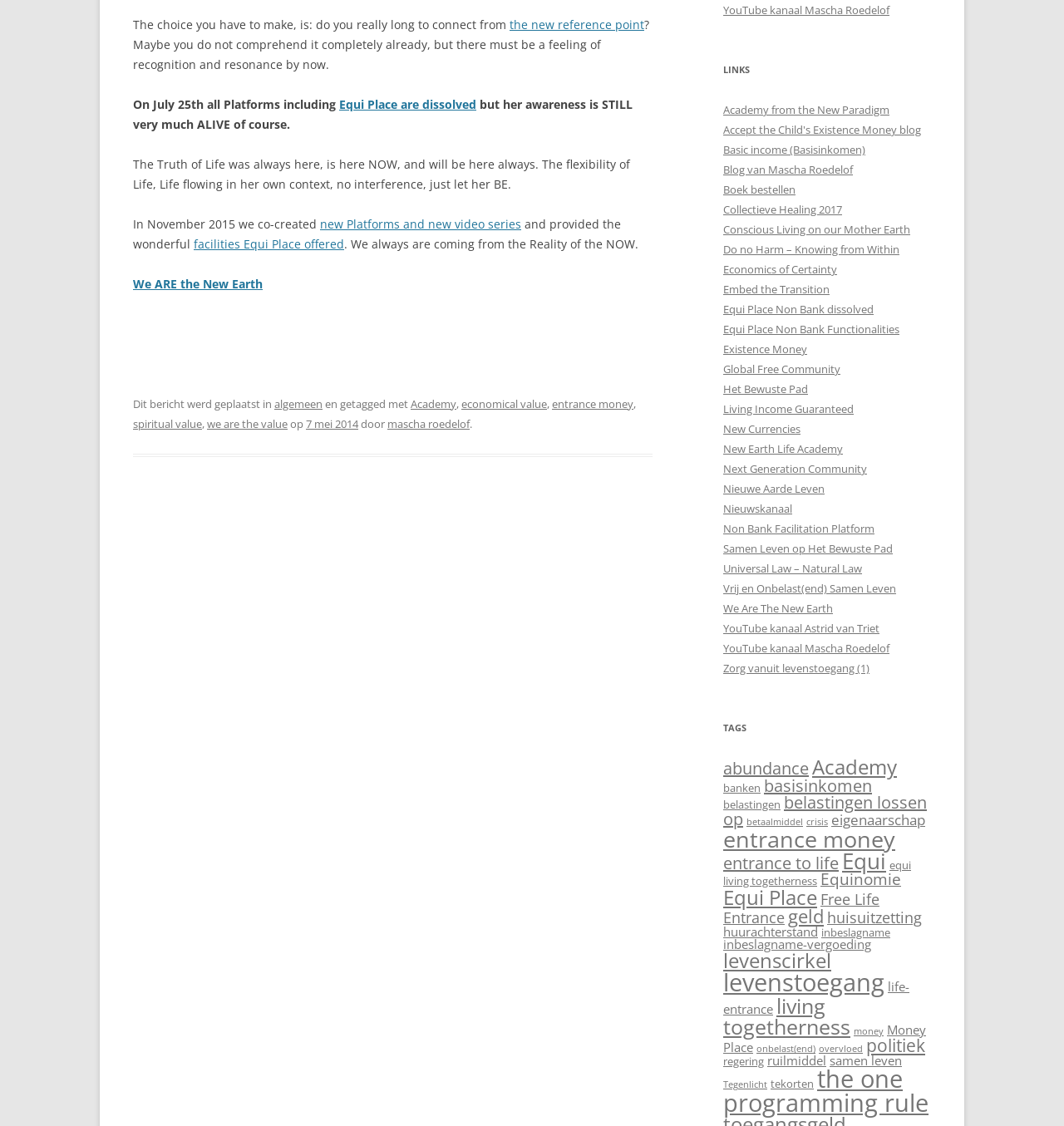Determine the bounding box coordinates for the region that must be clicked to execute the following instruction: "Explore the 'New Earth Life Academy' link".

[0.68, 0.392, 0.792, 0.405]